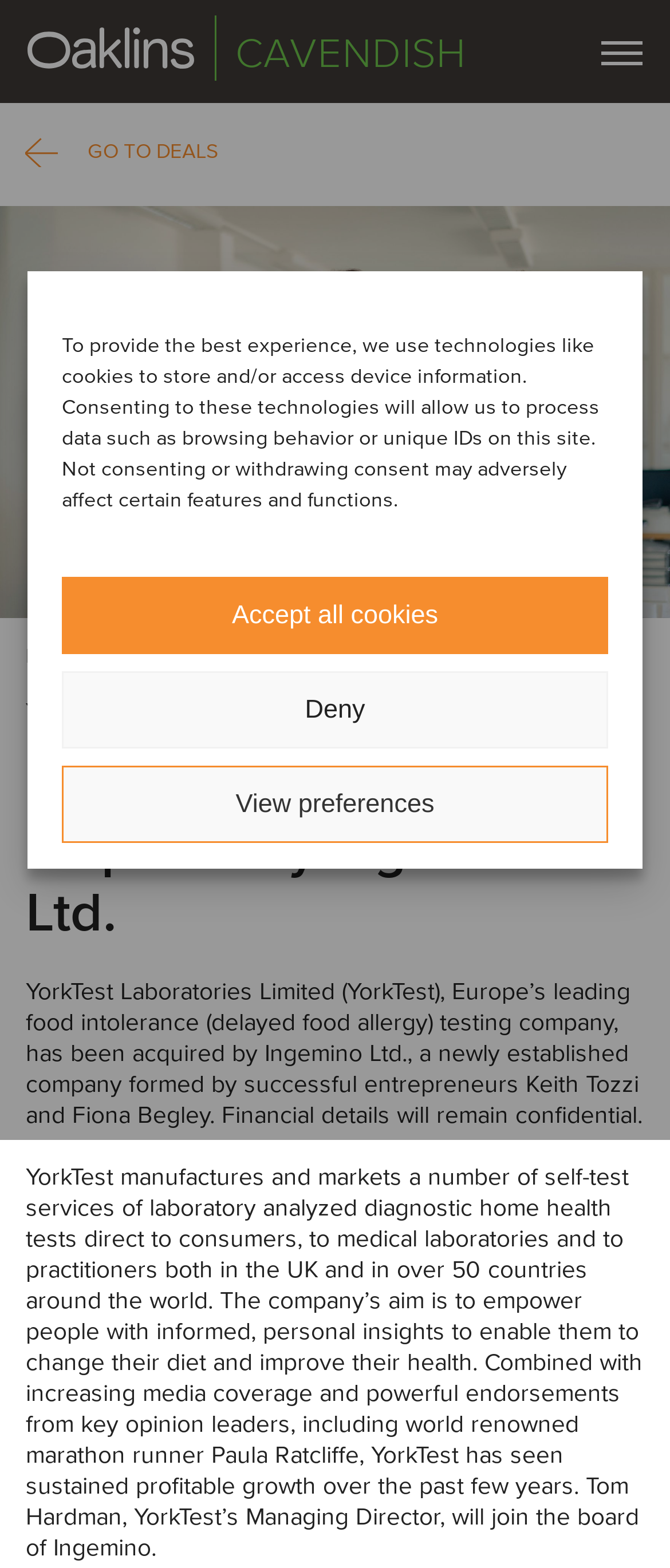Please provide a brief answer to the question using only one word or phrase: 
What is the goal of YorkTest?

Empower people to improve their health